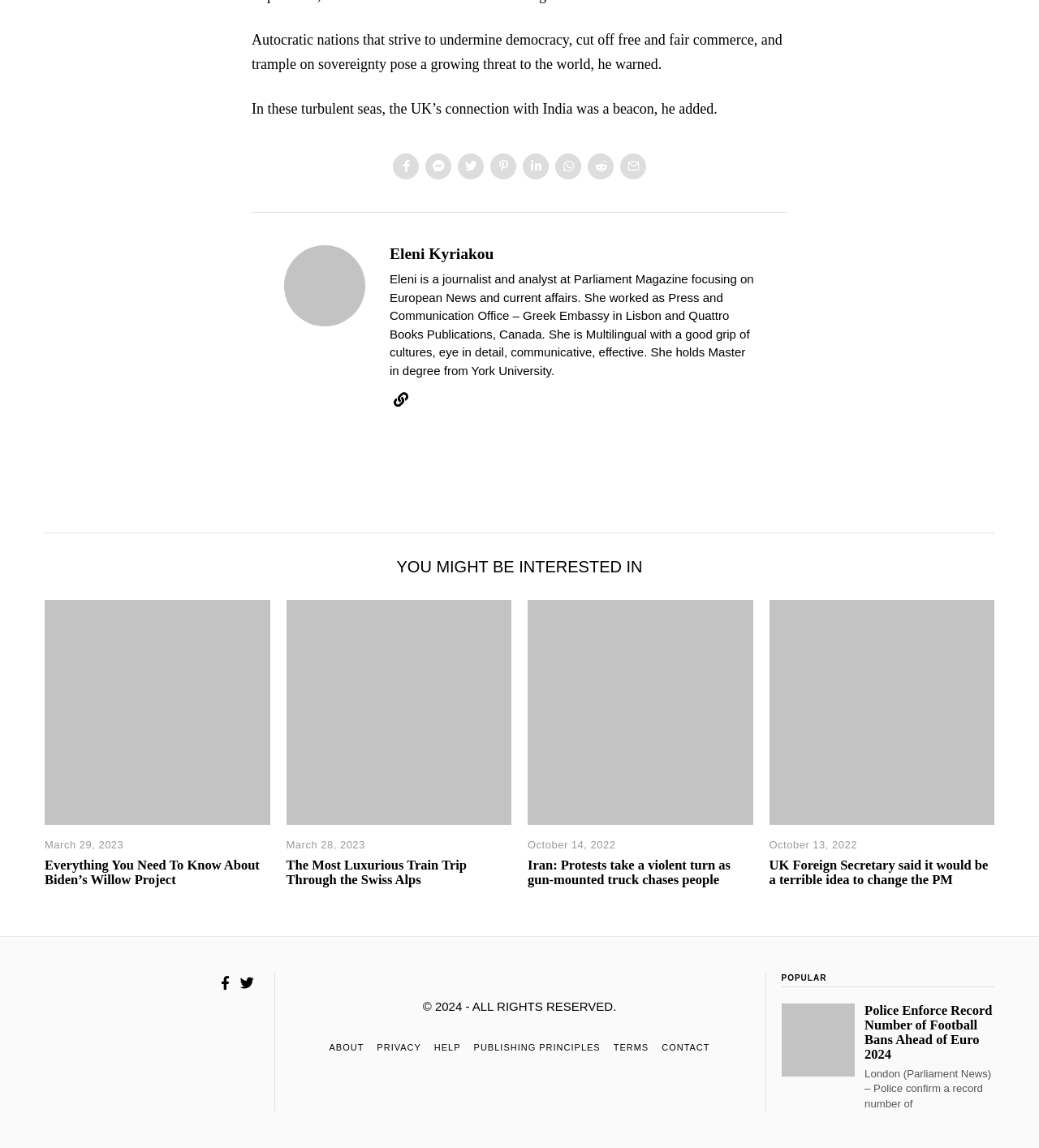Based on the element description Publishing Principles, identify the bounding box coordinates for the UI element. The coordinates should be in the format (top-left x, top-left y, bottom-right x, bottom-right y) and within the 0 to 1 range.

[0.456, 0.906, 0.578, 0.918]